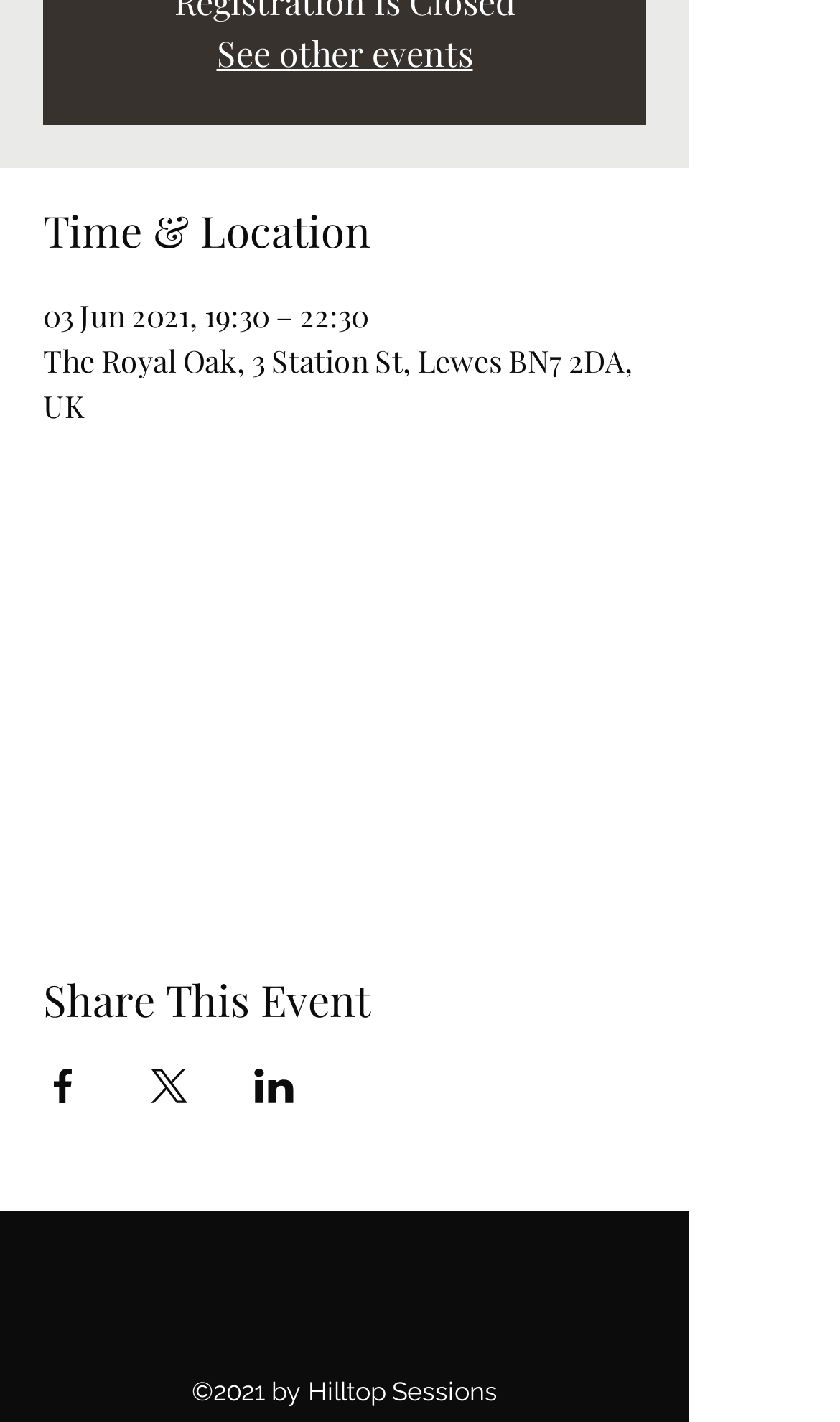Answer the following inquiry with a single word or phrase:
What is the copyright information?

©2021 by Hilltop Sessions